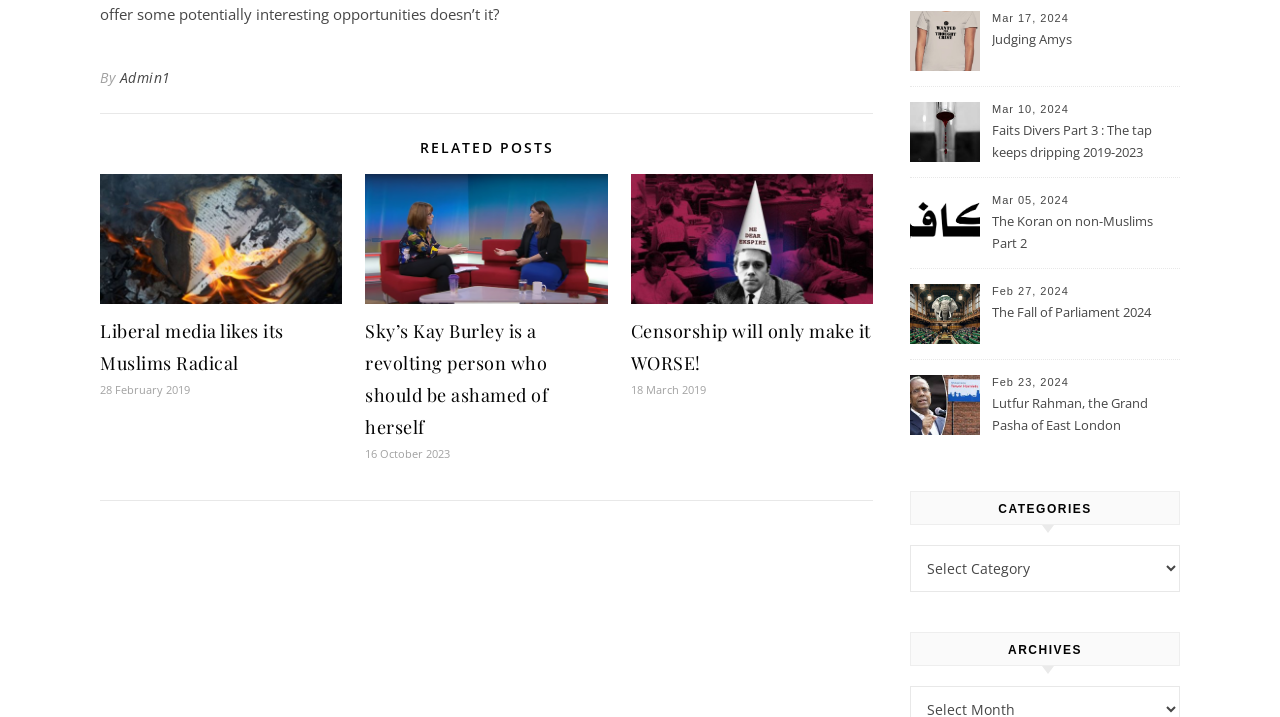What is the category of the posts?
Using the image as a reference, deliver a detailed and thorough answer to the question.

The category of the posts can be determined by looking at the heading element with the text 'RELATED POSTS' which is located at the top of the webpage, indicating that the posts below it are related to a specific topic or category.